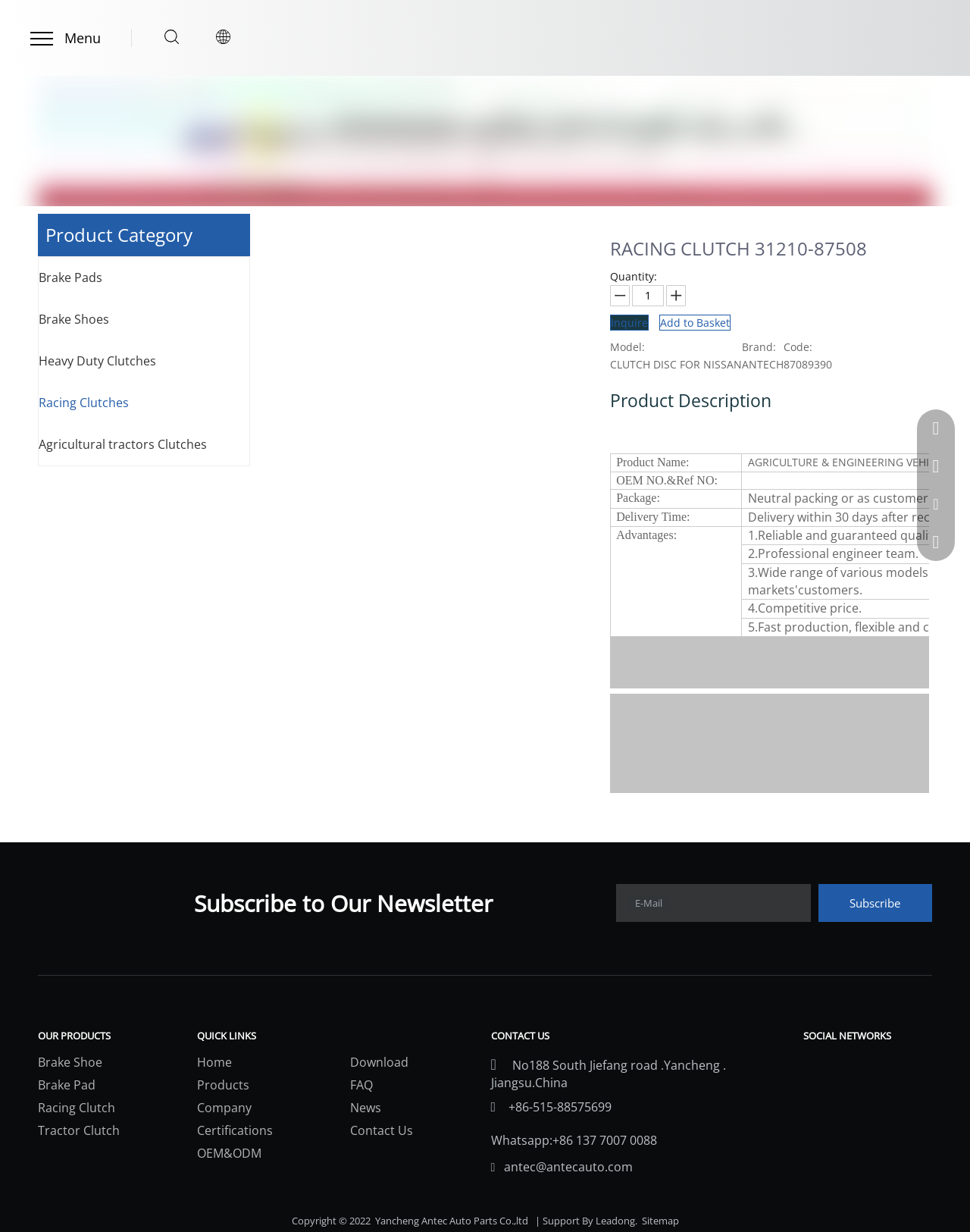Provide the bounding box coordinates for the area that should be clicked to complete the instruction: "Click on 'Nordic model'".

None